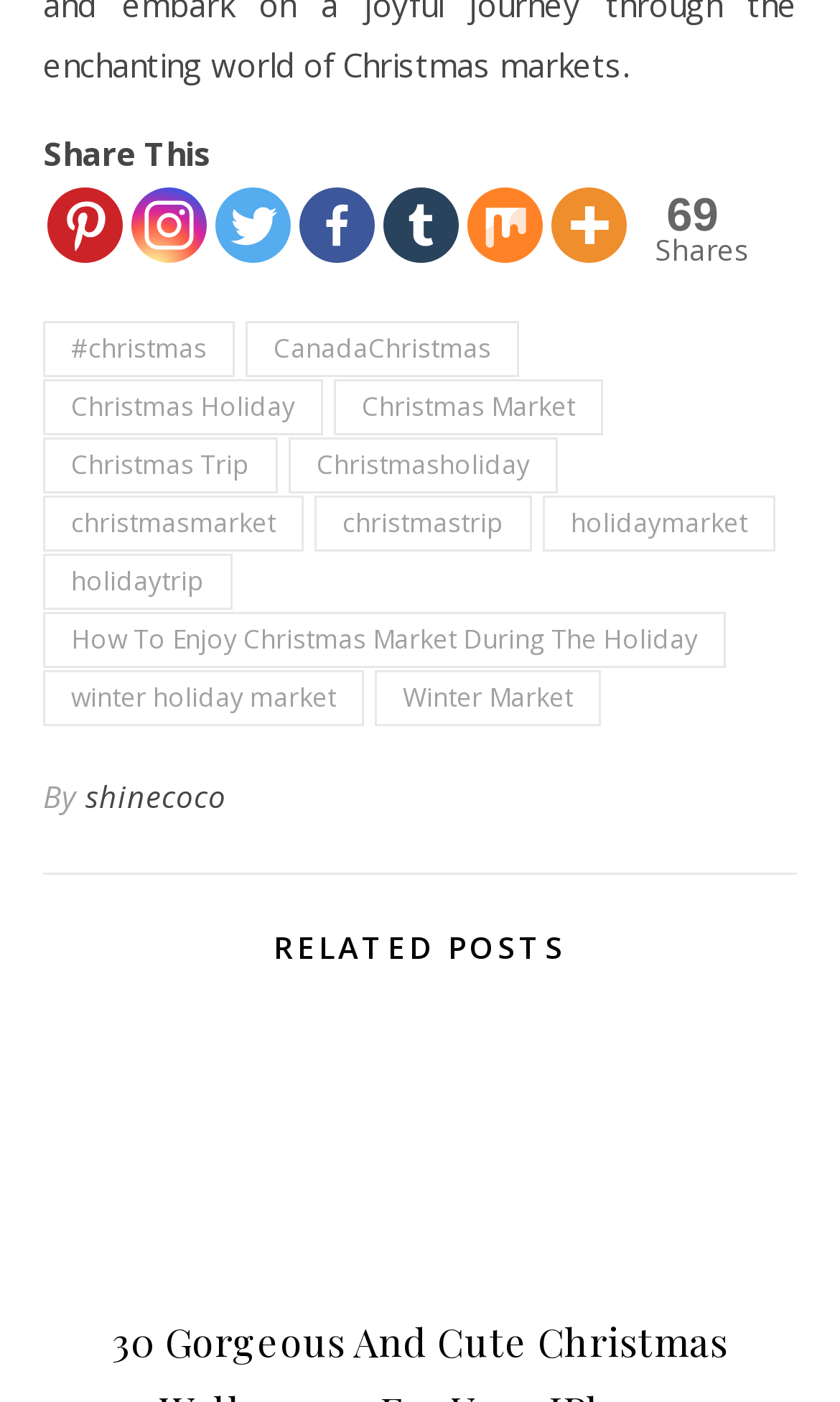What social media platforms can you share this content on?
From the image, respond with a single word or phrase.

Pinterest, Instagram, Twitter, Facebook, Tumblr, Mix